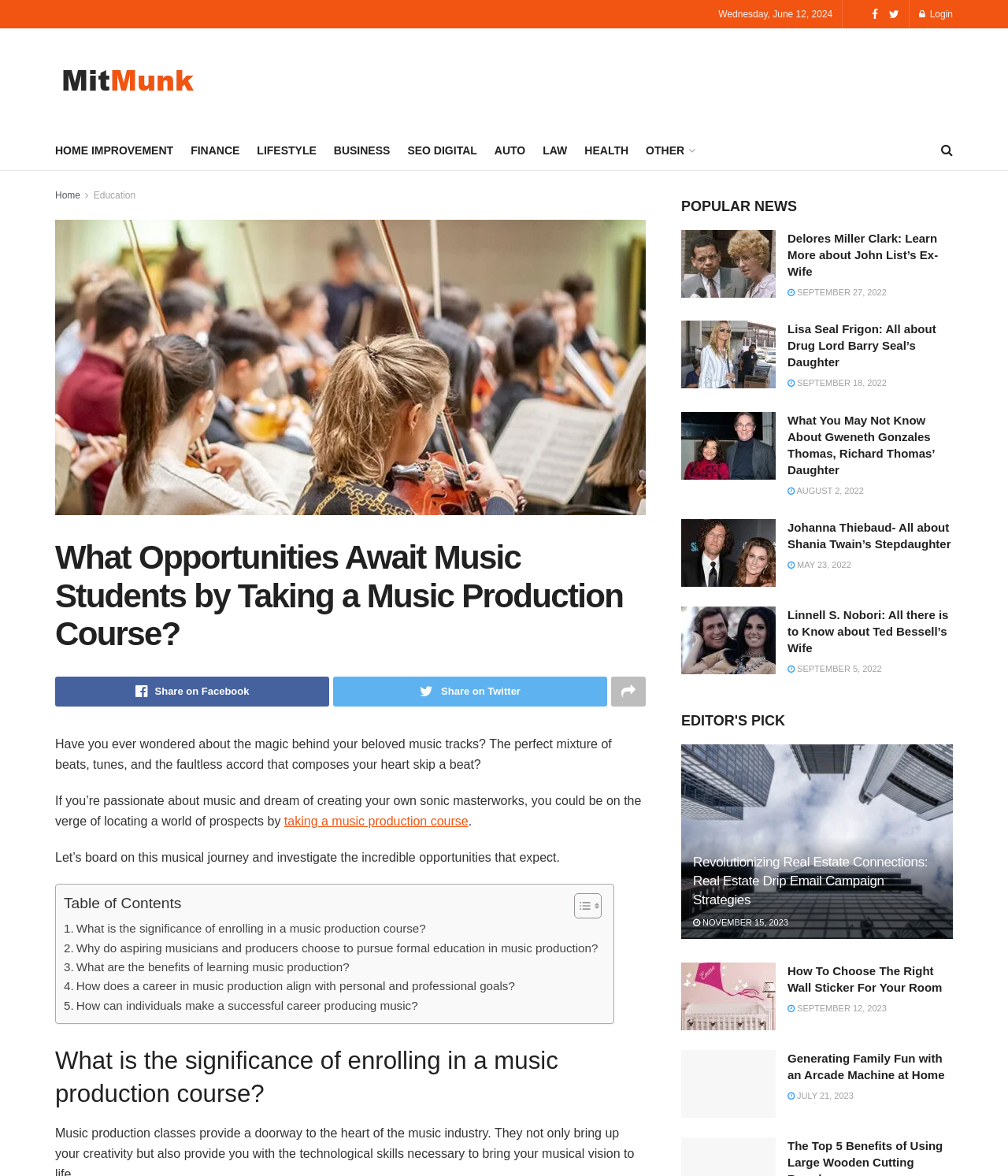Provide a thorough description of the webpage you see.

This webpage is about music production and its opportunities for music students. At the top, there is a login link and a Mitmunk logo on the left, with a navigation menu on the right featuring various categories such as Home Improvement, Finance, and Lifestyle. Below the navigation menu, there is a heading that reads "What Opportunities Await Music Students by Taking a Music Production Course?" accompanied by a share button and a Facebook, Twitter, and LinkedIn icon.

The main content of the webpage is divided into sections. The first section introduces the idea of music production and its significance, with a brief paragraph discussing the magic behind music tracks. This is followed by a section that explores the benefits of taking a music production course, with a link to learn more.

Below this section, there is a table of contents with links to different sections of the article, including "What is the significance of enrolling in a music production course?", "Why do aspiring musicians and producers choose to pursue formal education in music production?", and "What are the benefits of learning music production?".

The webpage also features a section titled "POPULAR NEWS" with four articles, each with a heading, an image, and a brief description. The articles are about Delores Miller Clark, Lisa Seal Frigon, Gweneth Gonzales Thomas, and Johanna Thiebaud, respectively. Each article has a link to read more and a date stamp.

Finally, there is an "EDITOR'S PICK" section with an article about real estate, featuring a heading, an image, and a brief description. The article discusses revolutionizing real estate connections through drip email campaign strategies.